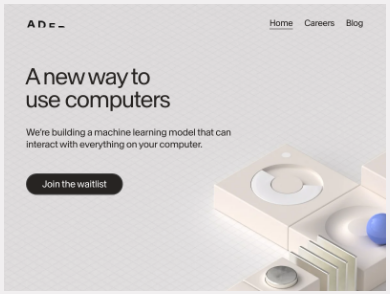Refer to the image and offer a detailed explanation in response to the question: What is the call-to-action on the webpage?

The webpage features a clear call-to-action button that invites users to 'Join the waitlist', encouraging engagement and interest in the ADEPT project.